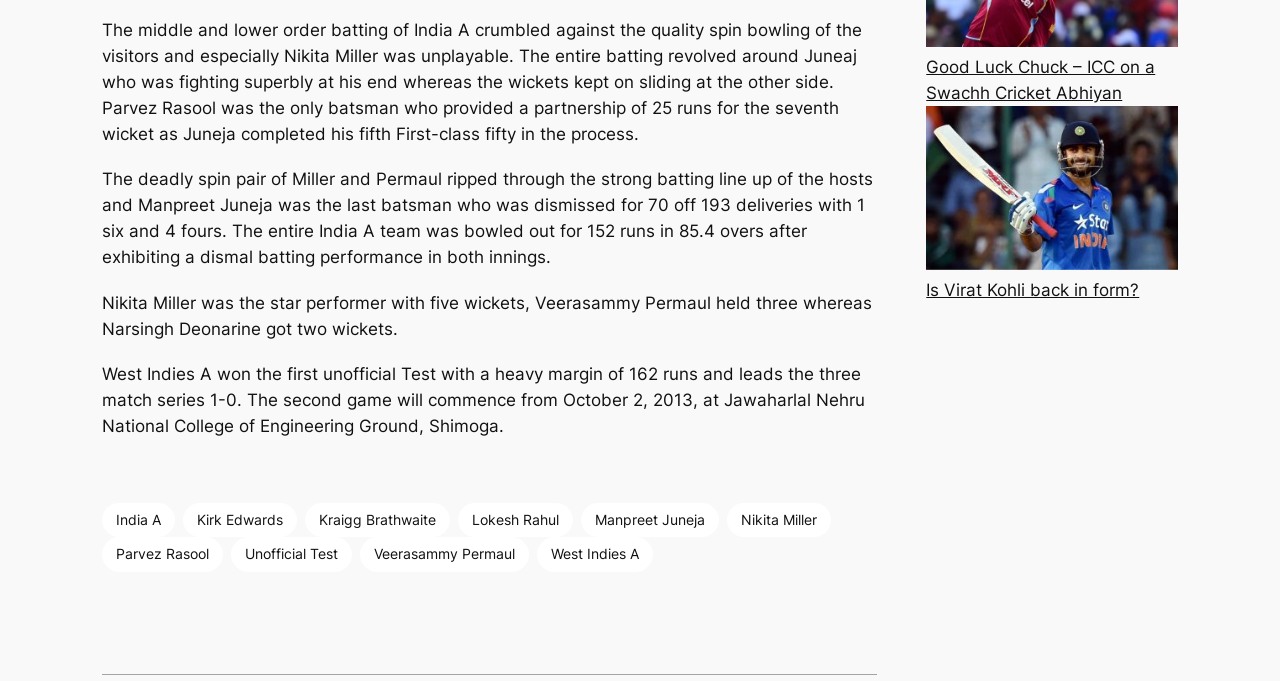What is the result of the first unofficial Test?
Ensure your answer is thorough and detailed.

The answer can be found in the fourth paragraph of the text, which states 'West Indies A won the first unofficial Test with a heavy margin of 162 runs and leads the three match series 1-0.'